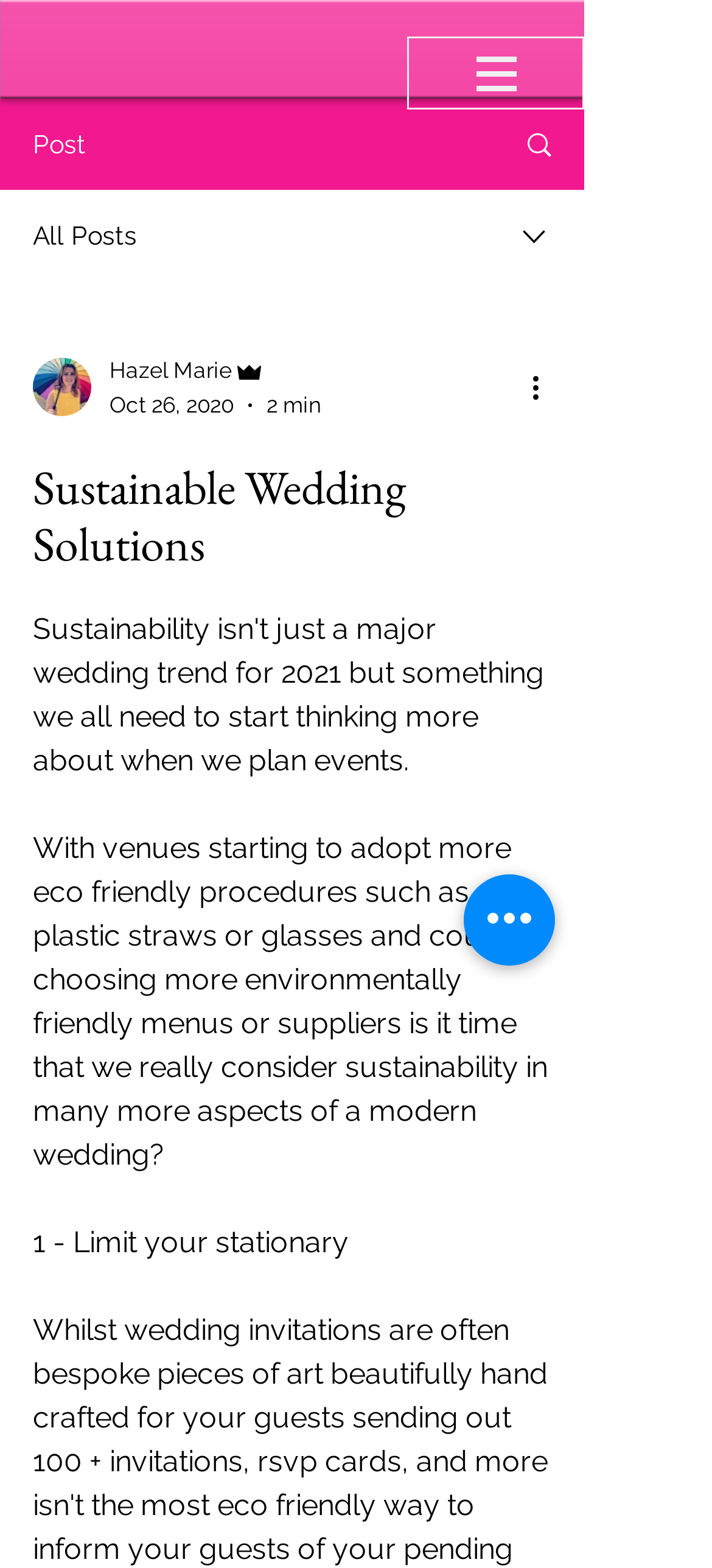Provide a short, one-word or phrase answer to the question below:
What is the purpose of the 'More actions' button?

To show more options